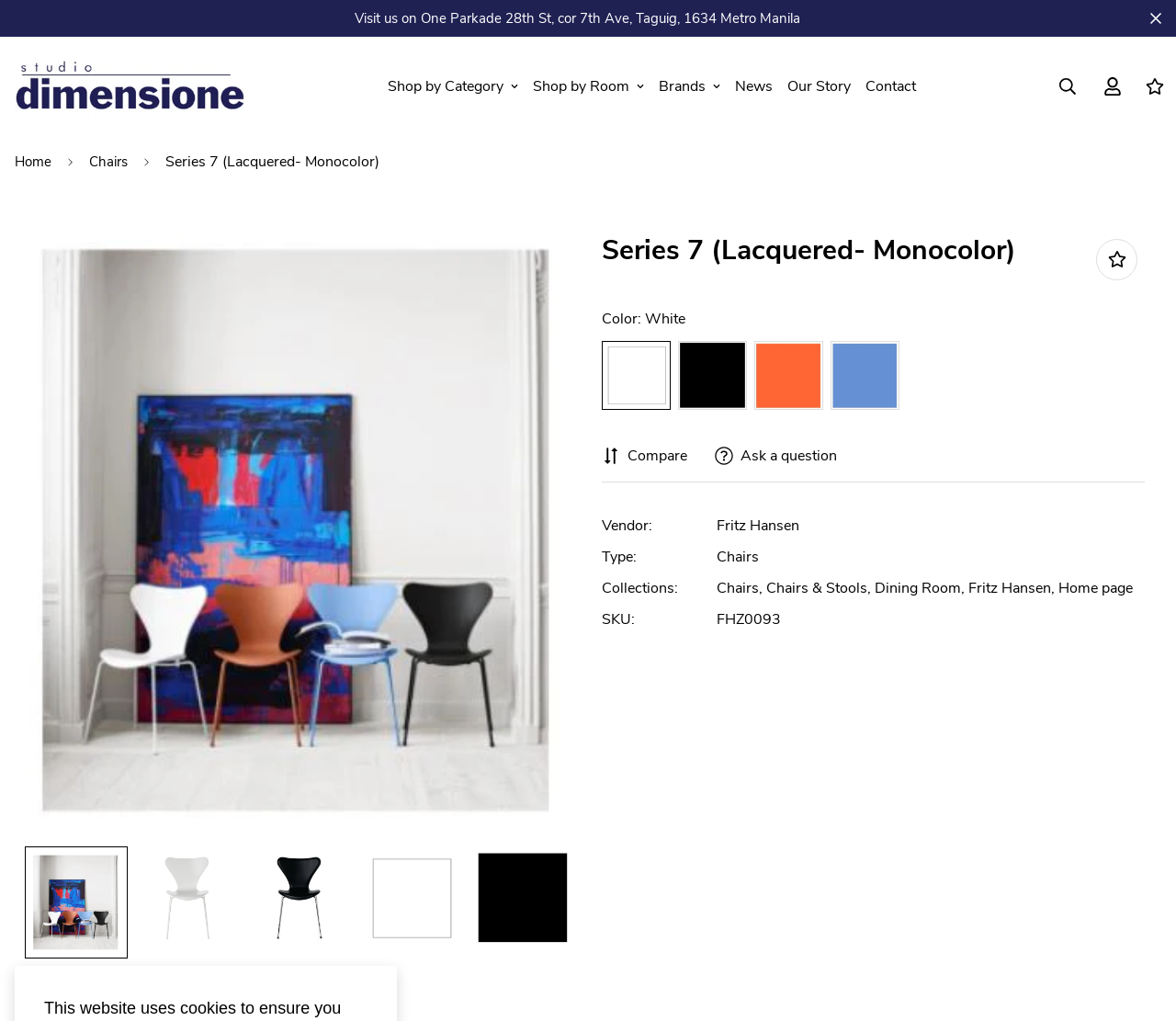Provide a brief response to the question using a single word or phrase: 
What is the type of the product?

Chairs